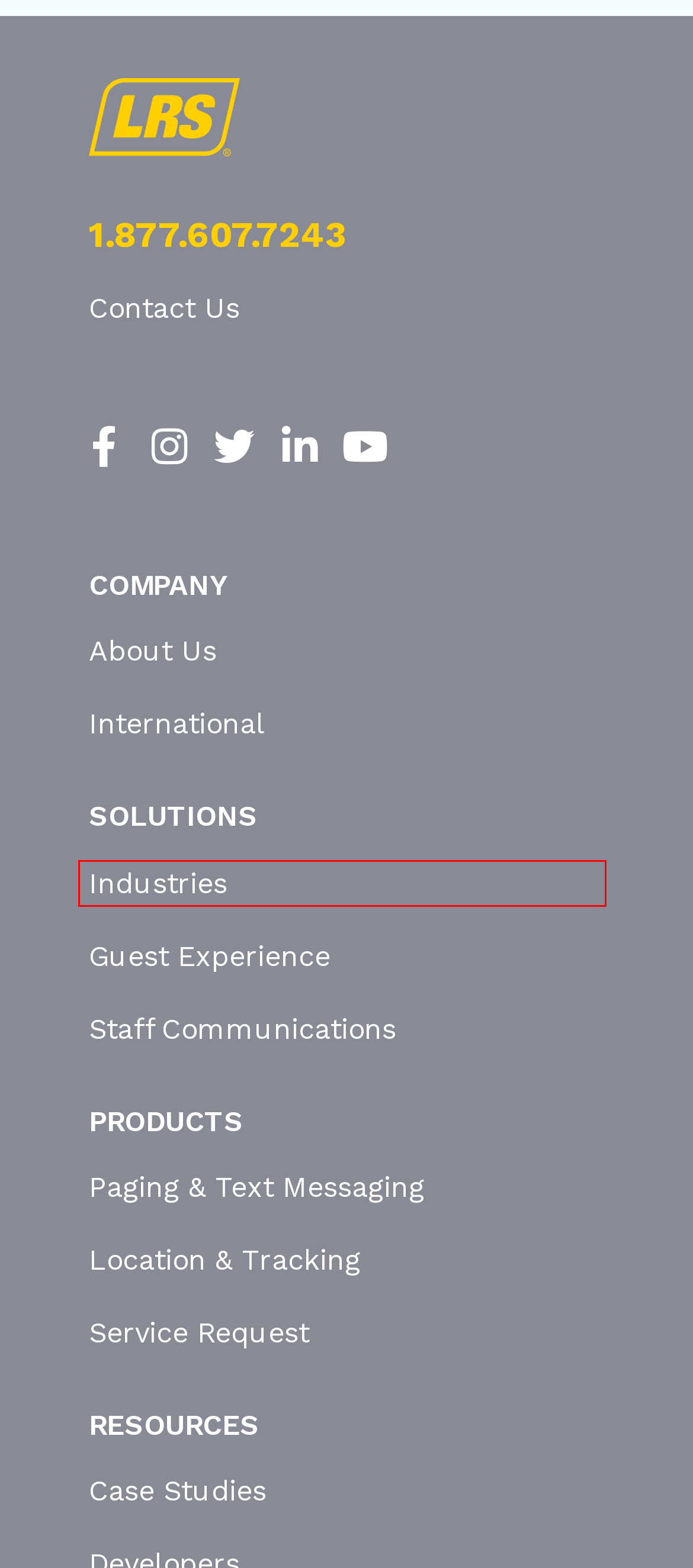Given a webpage screenshot with a red bounding box around a particular element, identify the best description of the new webpage that will appear after clicking on the element inside the red bounding box. Here are the candidates:
A. Staff Communication | LRS Paging Canada
B. Industries | LRS Paging Canada LRSCANADA.ca
C. Service Request | LRS Paging Canada
D. Guest Experience | LRS Paging Canada
E. About | LRS Paging Canada
F. Paging & Text Messaging | LRS Paging Canada
G. Contact Us | LRS Paging Canada
H. Location & Tracking | LRS Paging Canada

B